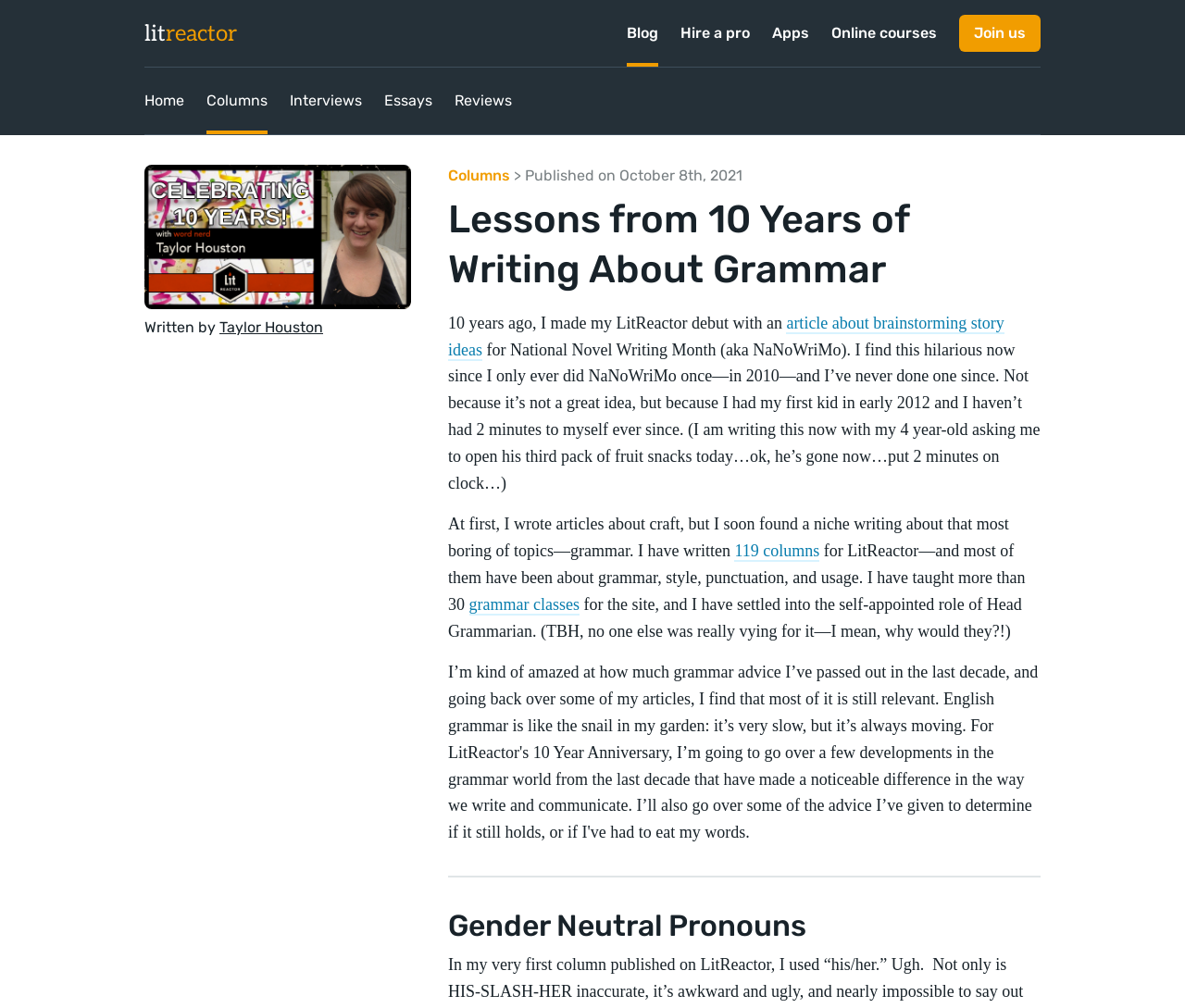What is the topic of the article?
Ensure your answer is thorough and detailed.

The topic of the article can be inferred from the text, which mentions the author's experience writing about grammar and their role as 'Head Grammarian'.